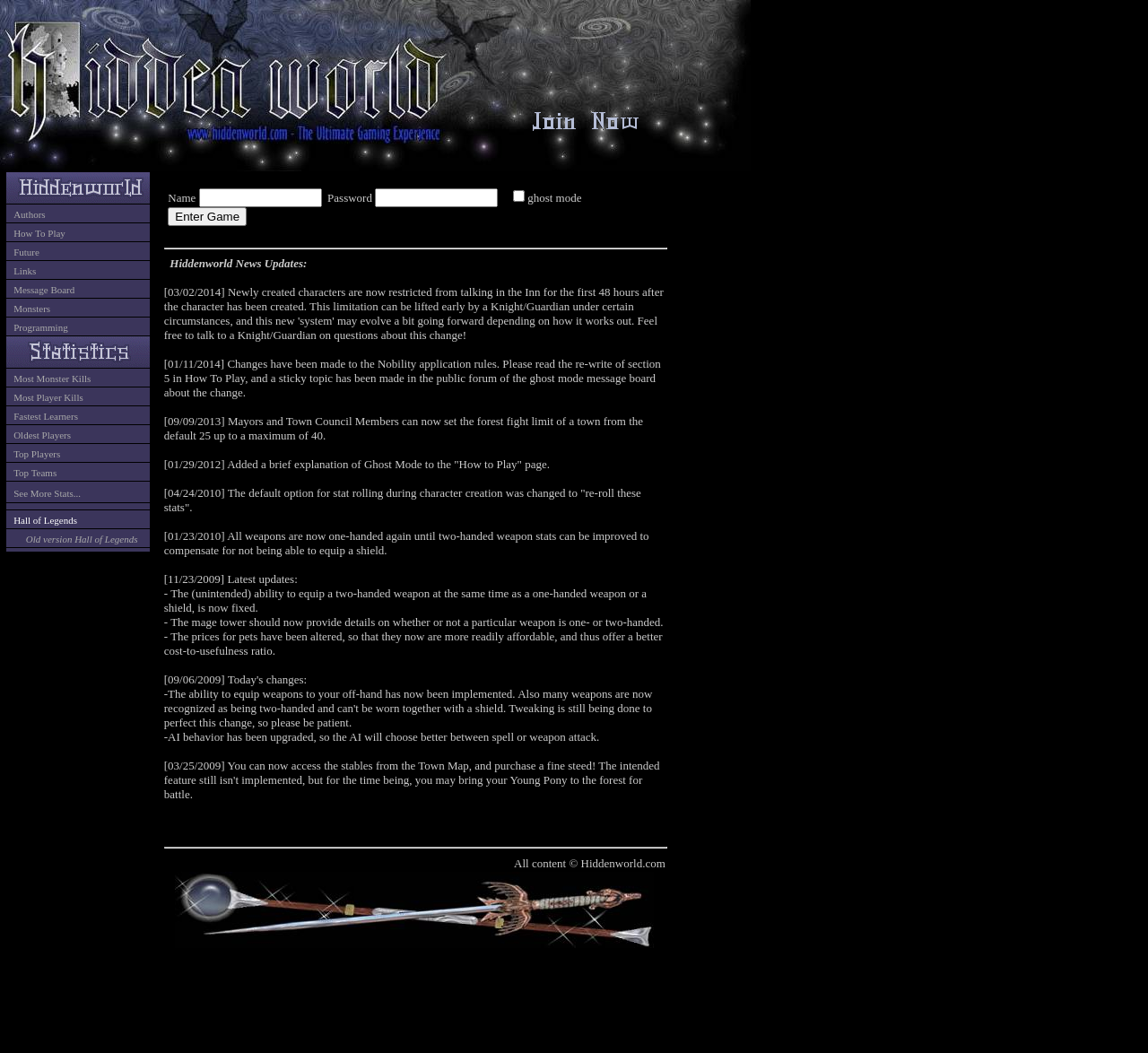What is the purpose of the 'Most Monster Kills' link?
Using the information from the image, answer the question thoroughly.

The presence of the link 'Most Monster Kills' in the table, along with other similar links like 'Most Player Kills' and 'Fastest Learners', suggests that its purpose is to display player rankings or statistics related to monster kills, which is a common feature in online RPG games.